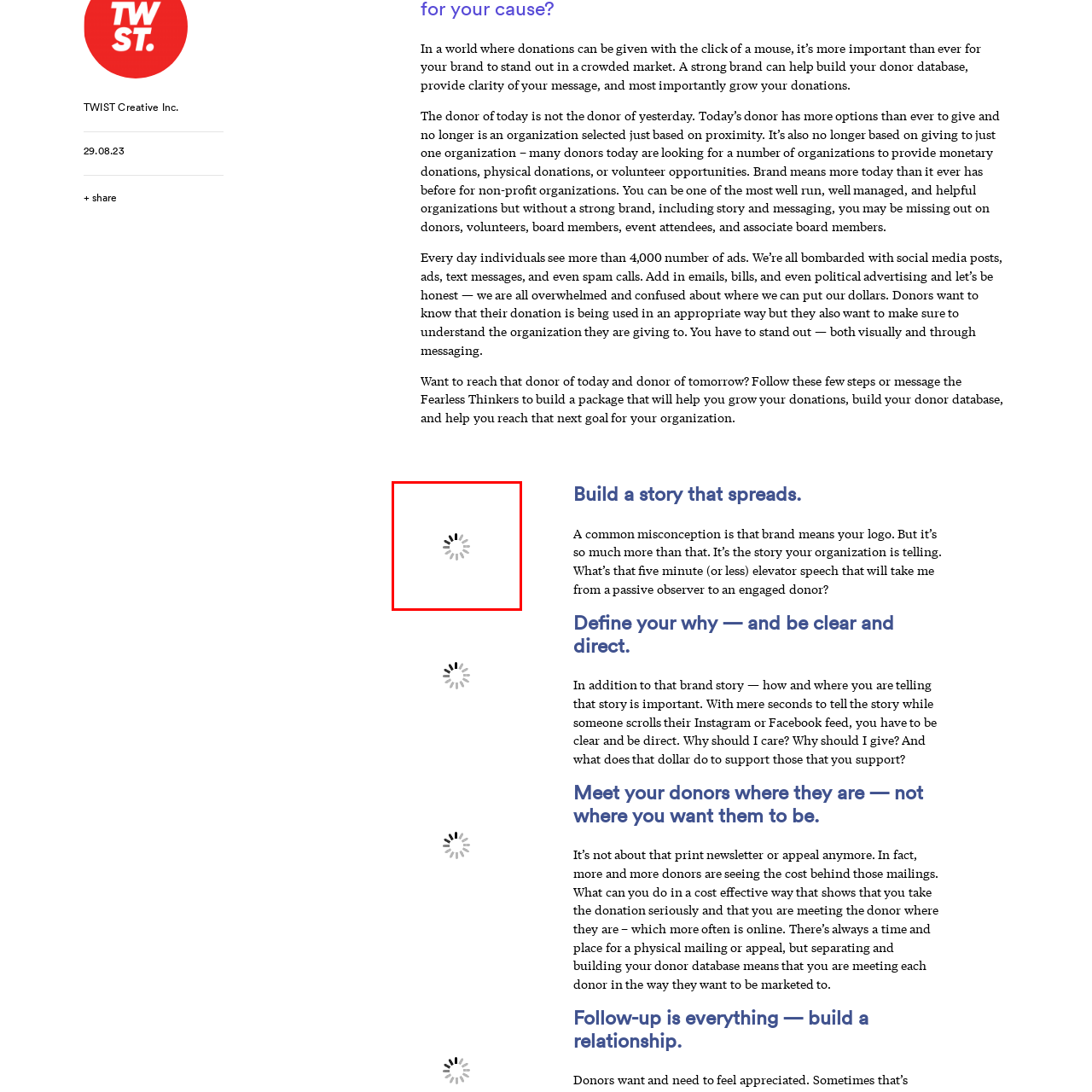Examine the image within the red box and give a concise answer to this question using a single word or short phrase: 
What is the context of the surrounding text?

Importance of evolving branding strategies